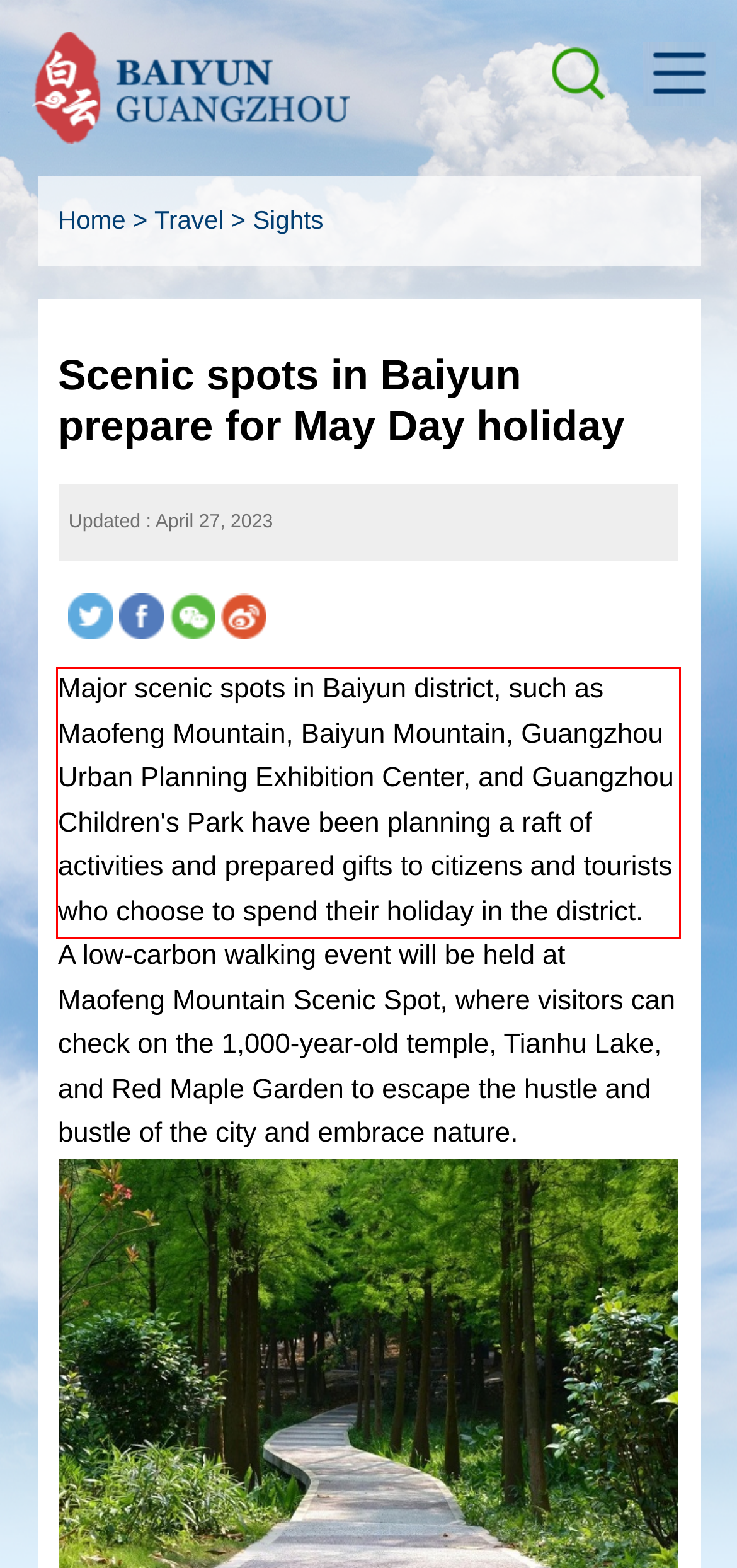Identify the text inside the red bounding box on the provided webpage screenshot by performing OCR.

Major scenic spots in Baiyun district, such as Maofeng Mountain, Baiyun Mountain, Guangzhou Urban Planning Exhibition Center, and Guangzhou Children's Park have been planning a raft of activities and prepared gifts to citizens and tourists who choose to spend their holiday in the district.